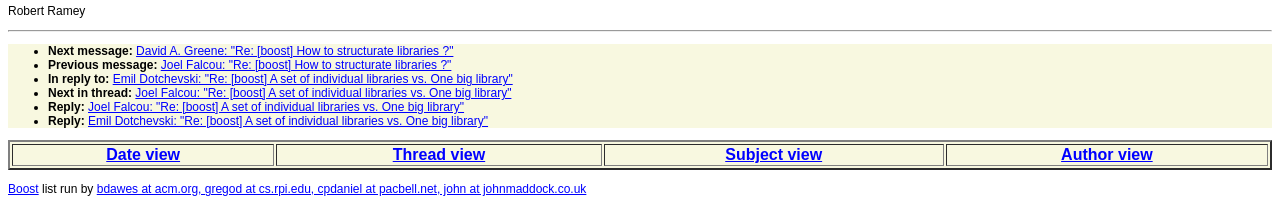Please provide a brief answer to the question using only one word or phrase: 
What are the available view options?

Date, Thread, Subject, Author